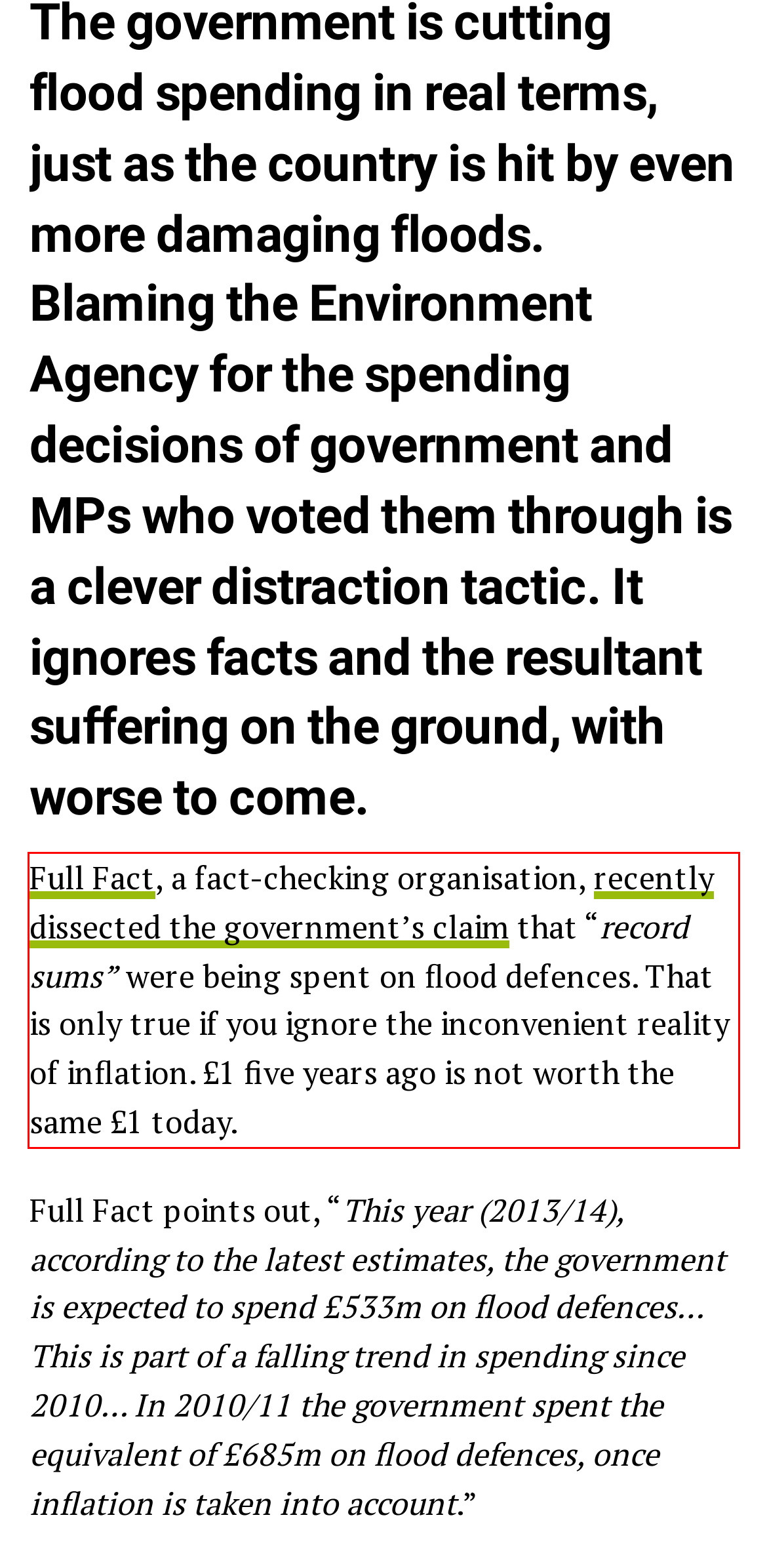Examine the webpage screenshot and use OCR to obtain the text inside the red bounding box.

Full Fact, a fact-checking organisation, recently dissected the government’s claim that “record sums” were being spent on flood defences. That is only true if you ignore the inconvenient reality of inflation. £1 five years ago is not worth the same £1 today.